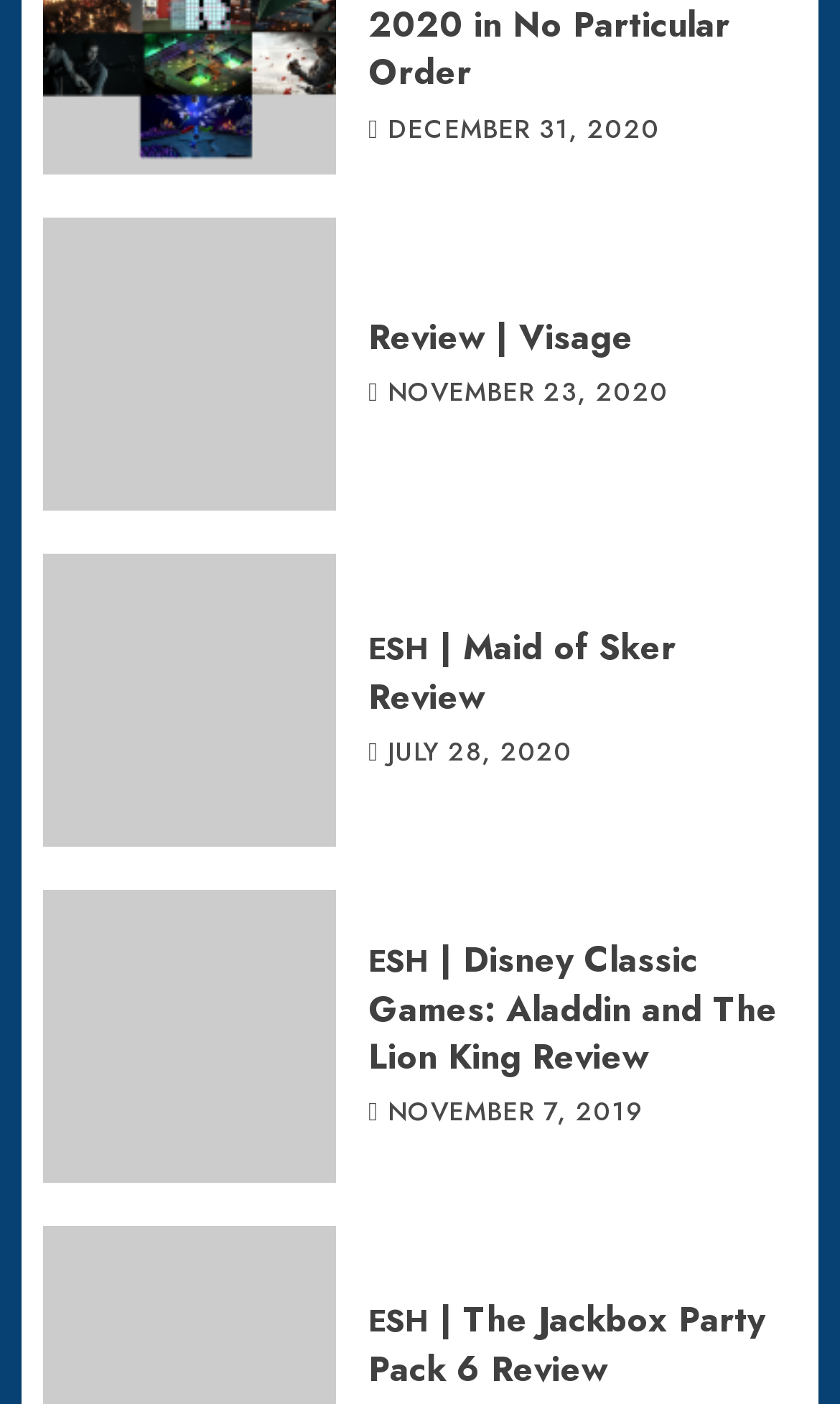Determine the bounding box coordinates of the element's region needed to click to follow the instruction: "View the web seminar information". Provide these coordinates as four float numbers between 0 and 1, formatted as [left, top, right, bottom].

None